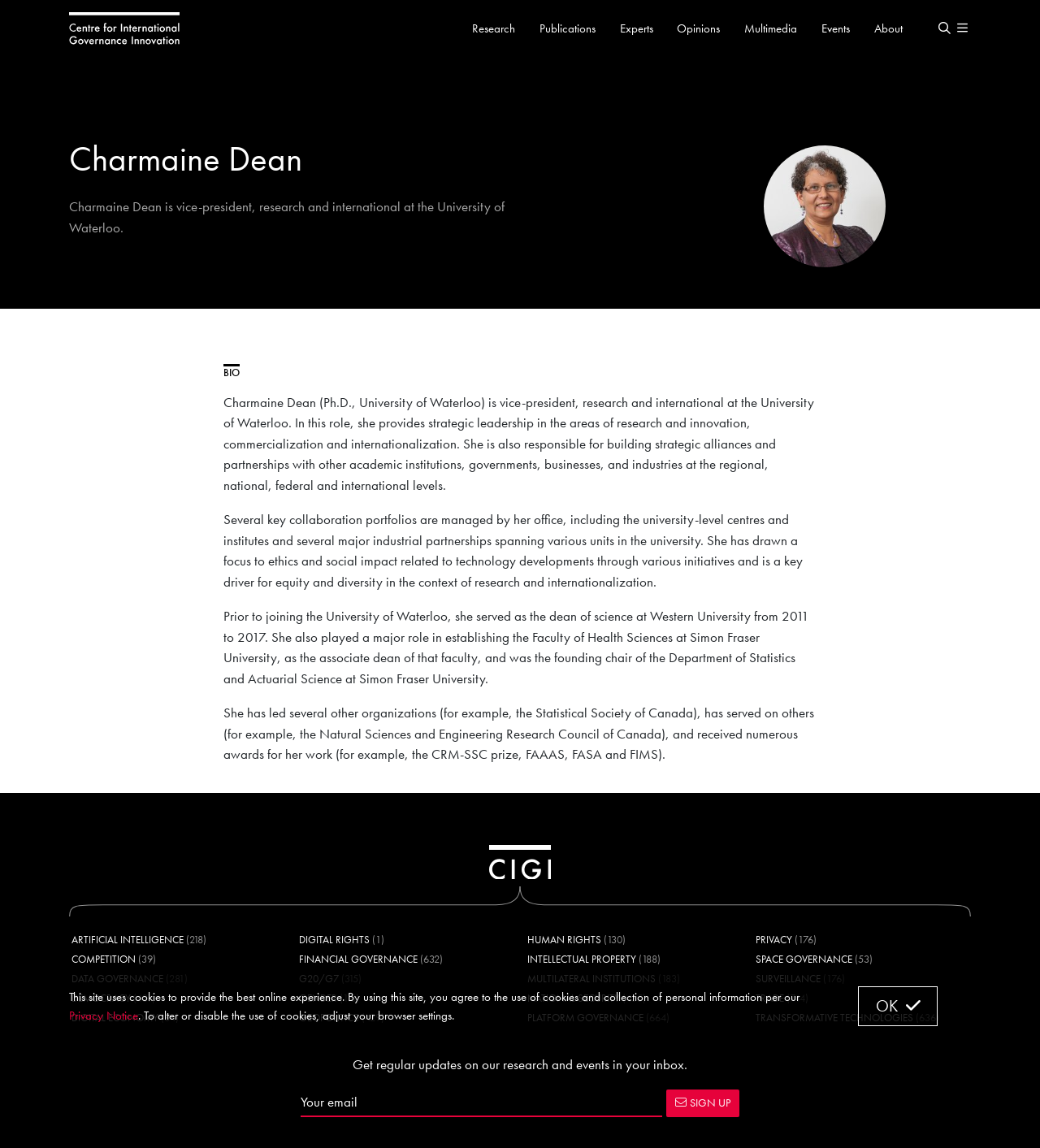Find the bounding box coordinates of the element's region that should be clicked in order to follow the given instruction: "Click the ARTIFICIAL INTELLIGENCE link". The coordinates should consist of four float numbers between 0 and 1, i.e., [left, top, right, bottom].

[0.068, 0.812, 0.176, 0.824]